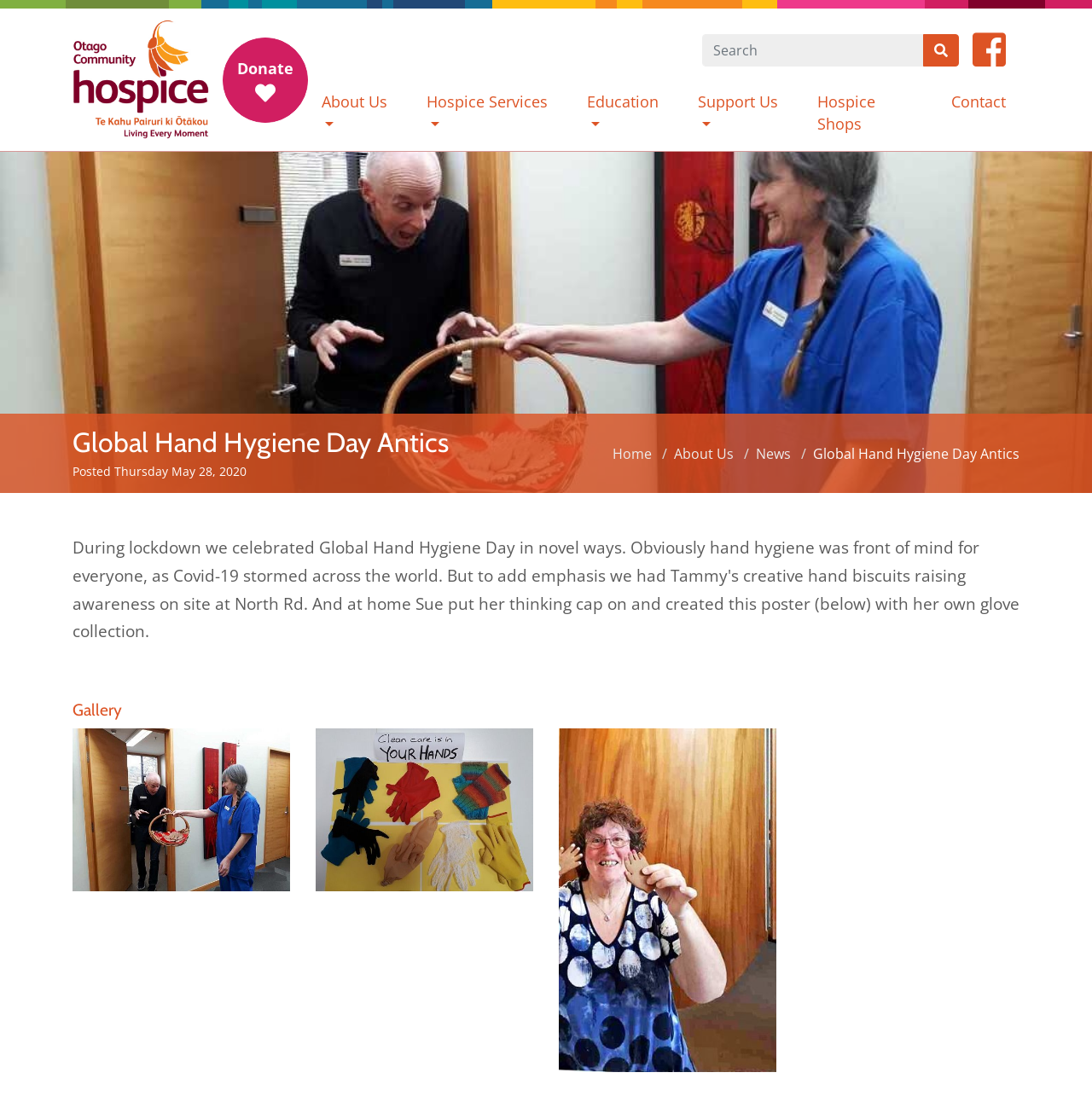Can you determine the main header of this webpage?

Global Hand Hygiene Day Antics